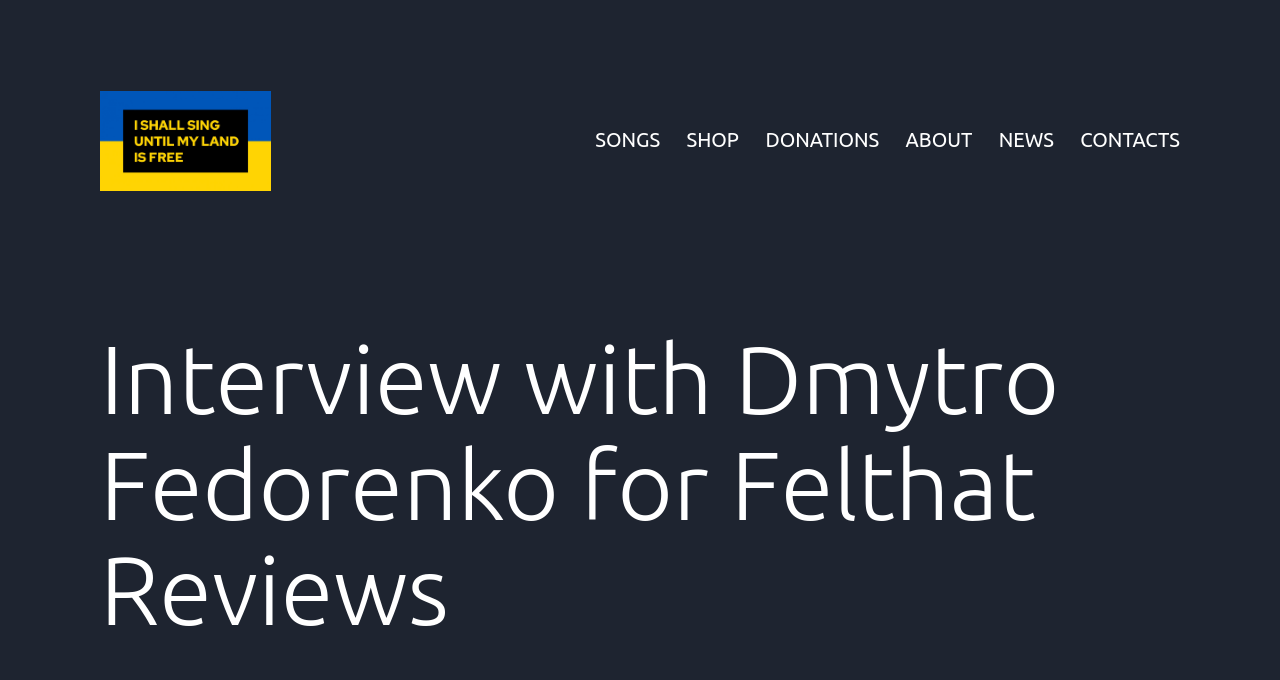Answer the following query concisely with a single word or phrase:
What are the main navigation menu items?

SONGS, SHOP, DONATIONS, ABOUT, NEWS, CONTACTS